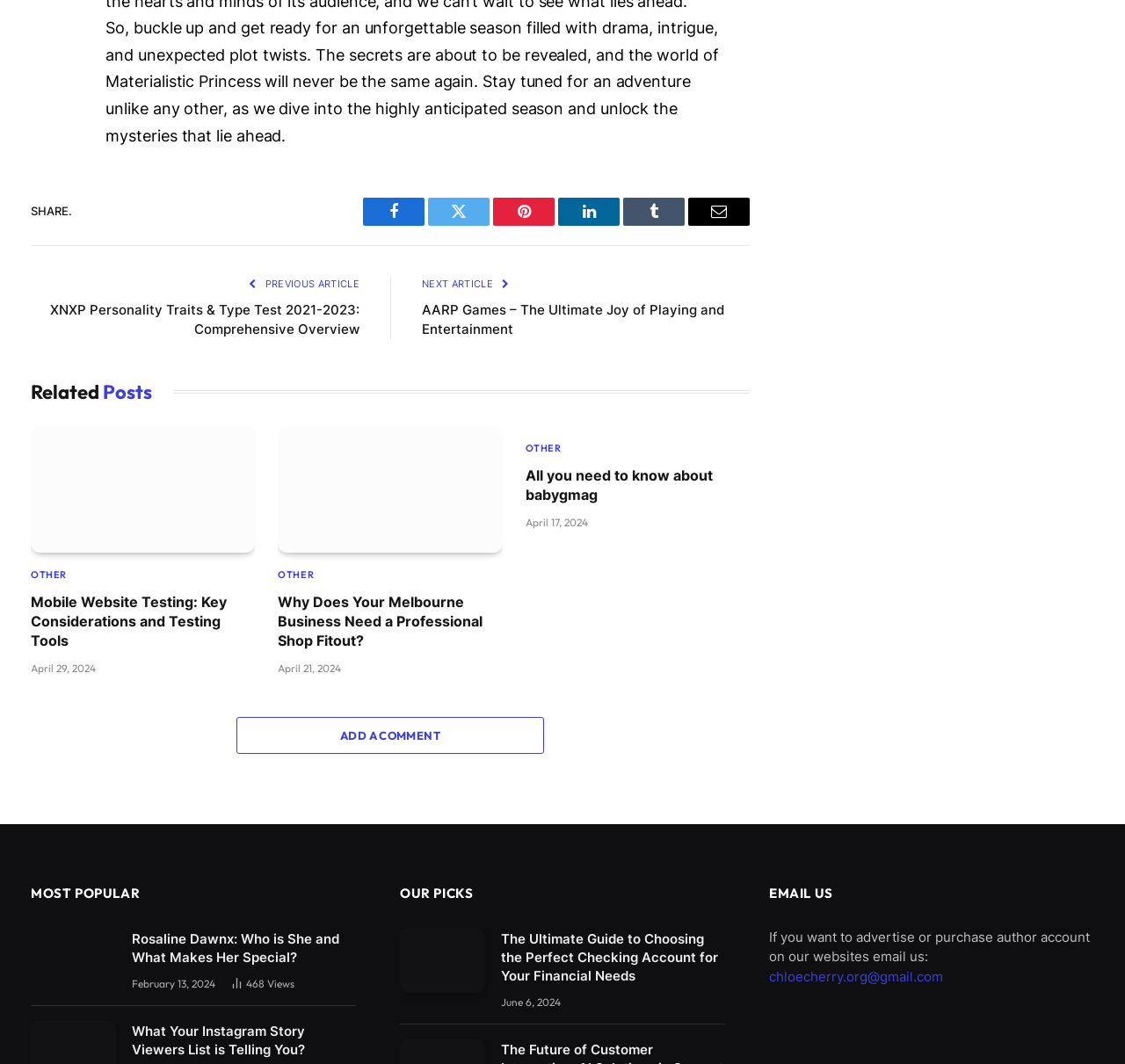Find the bounding box coordinates of the area that needs to be clicked in order to achieve the following instruction: "View related posts". The coordinates should be specified as four float numbers between 0 and 1, i.e., [left, top, right, bottom].

[0.027, 0.357, 0.135, 0.379]